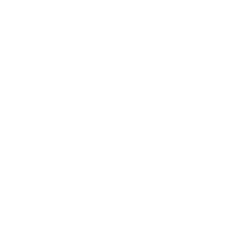What values does the image's aesthetic align with?
Use the information from the screenshot to give a comprehensive response to the question.

The caption states that the overall aesthetic aligns with the values of creativity and authenticity, which reinforces the emotional resonance of the narratives being presented, indicating that the image's aesthetic is aligned with these values.